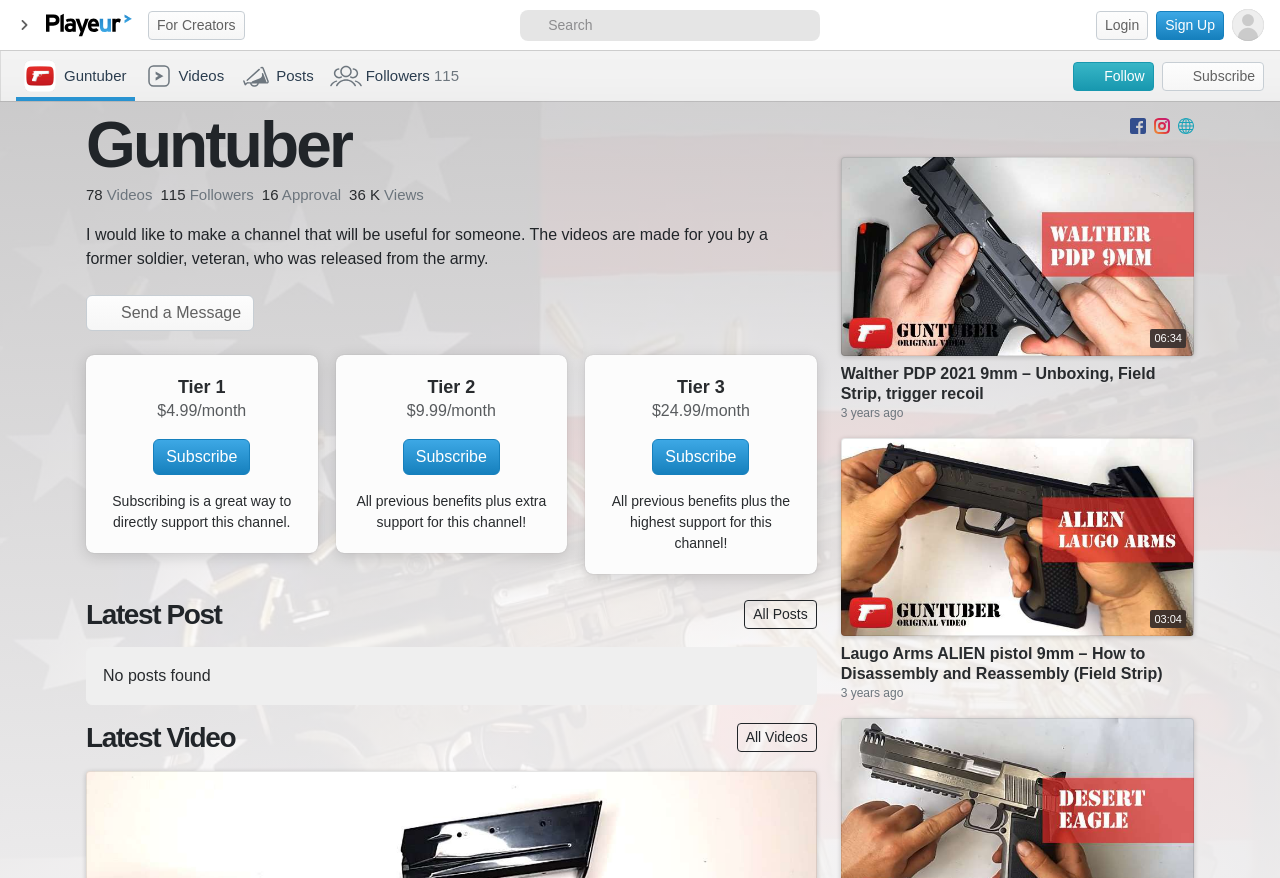From the webpage screenshot, identify the region described by Login. Provide the bounding box coordinates as (top-left x, top-left y, bottom-right x, bottom-right y), with each value being a floating point number between 0 and 1.

[0.856, 0.012, 0.897, 0.045]